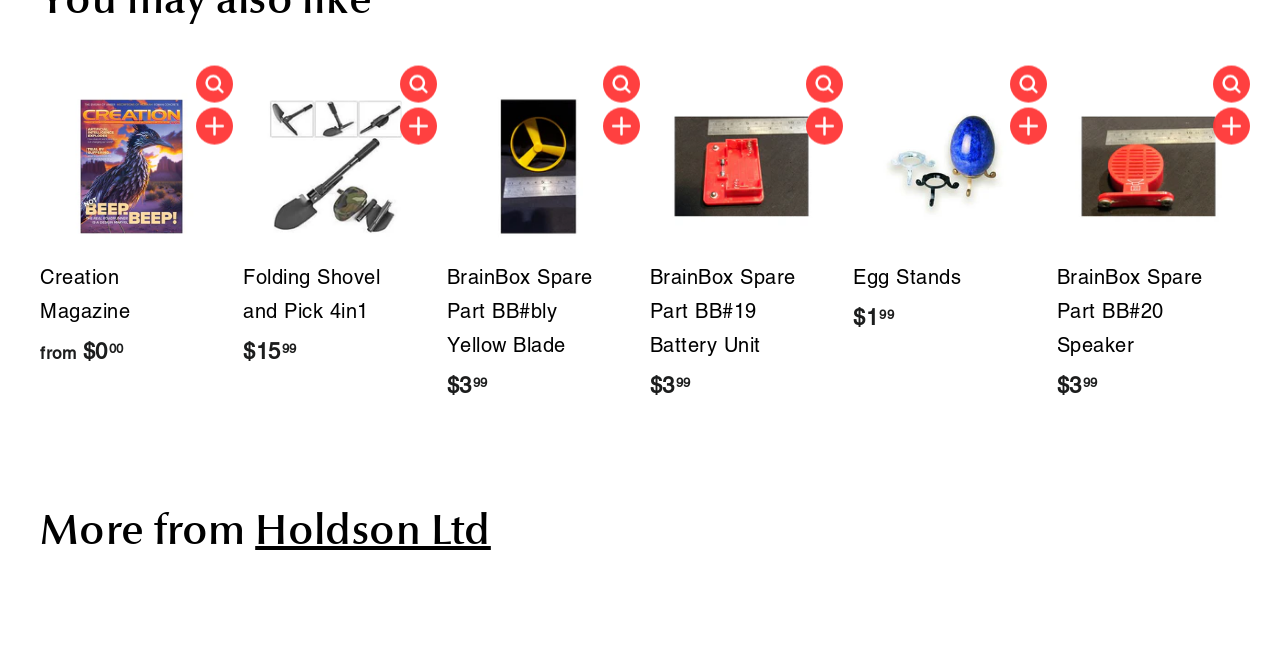Identify the bounding box coordinates for the UI element described by the following text: ".cls-1{fill:none;stroke:#000;stroke-miterlimit:10;stroke-width:2px} Quick shop". Provide the coordinates as four float numbers between 0 and 1, in the format [left, top, right, bottom].

[0.789, 0.106, 0.818, 0.163]